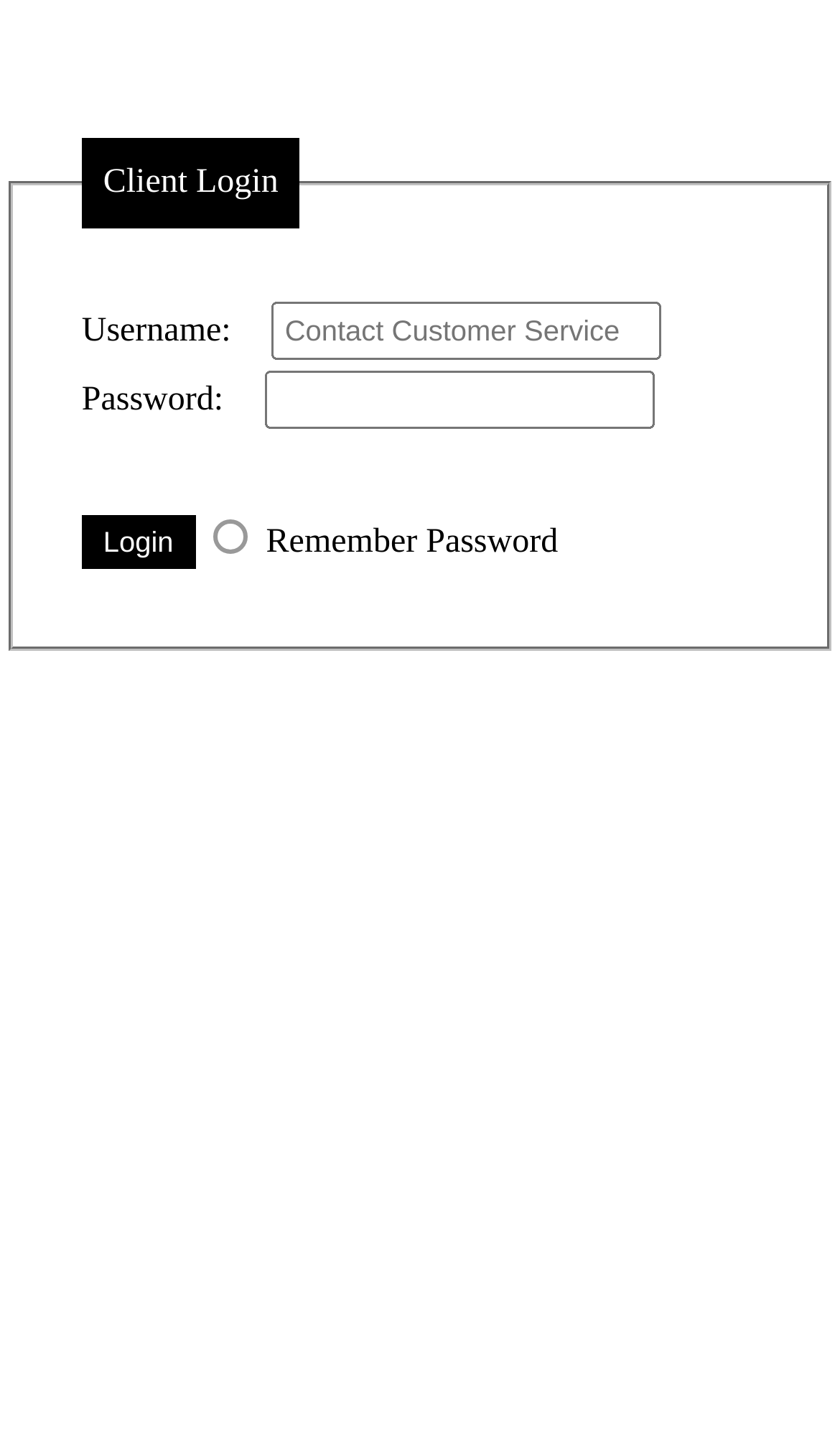What is the label of the checkbox on this webpage? From the image, respond with a single word or brief phrase.

Remember Password